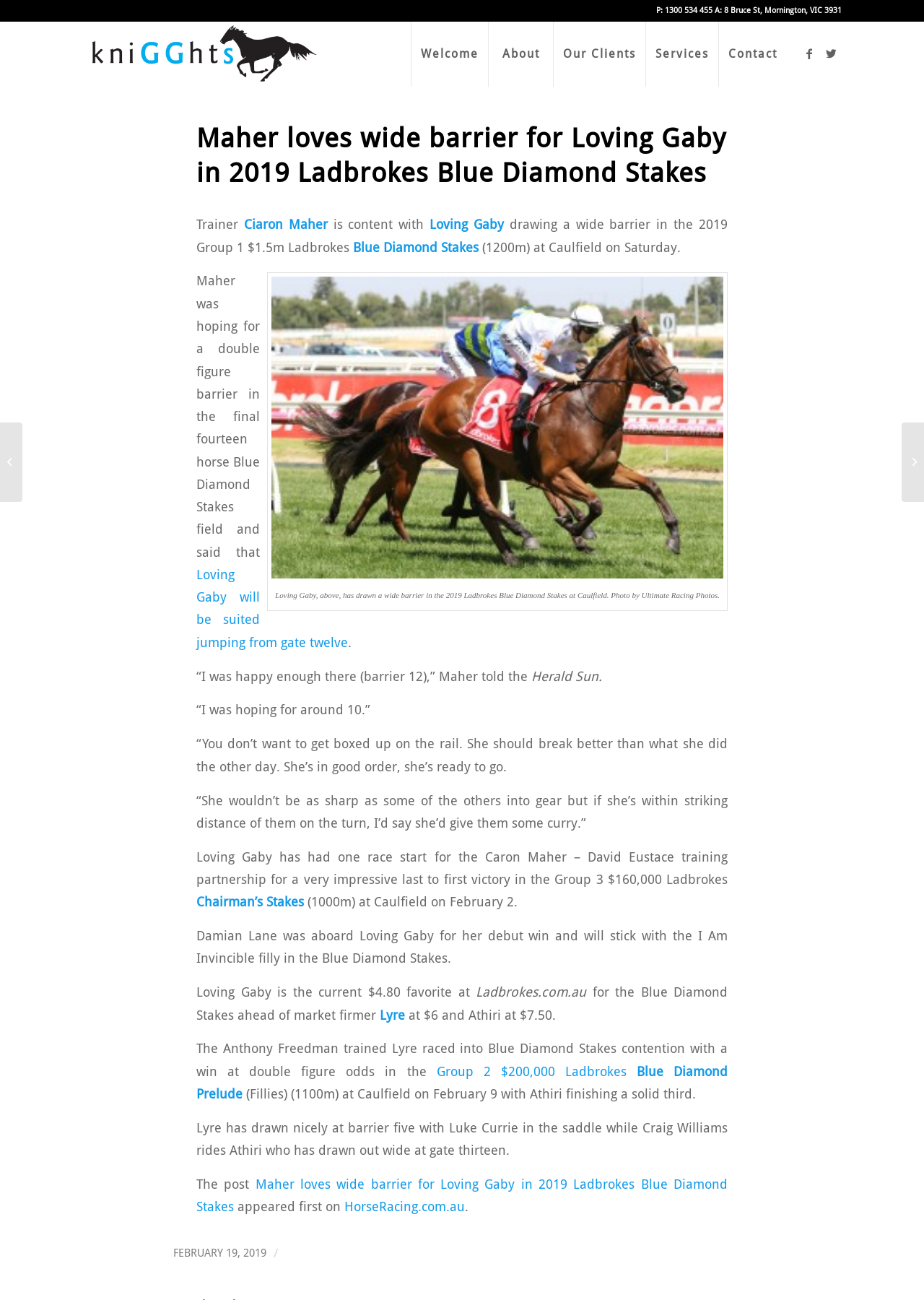Please reply to the following question with a single word or a short phrase:
What is the current favorite for the Blue Diamond Stakes?

Loving Gaby